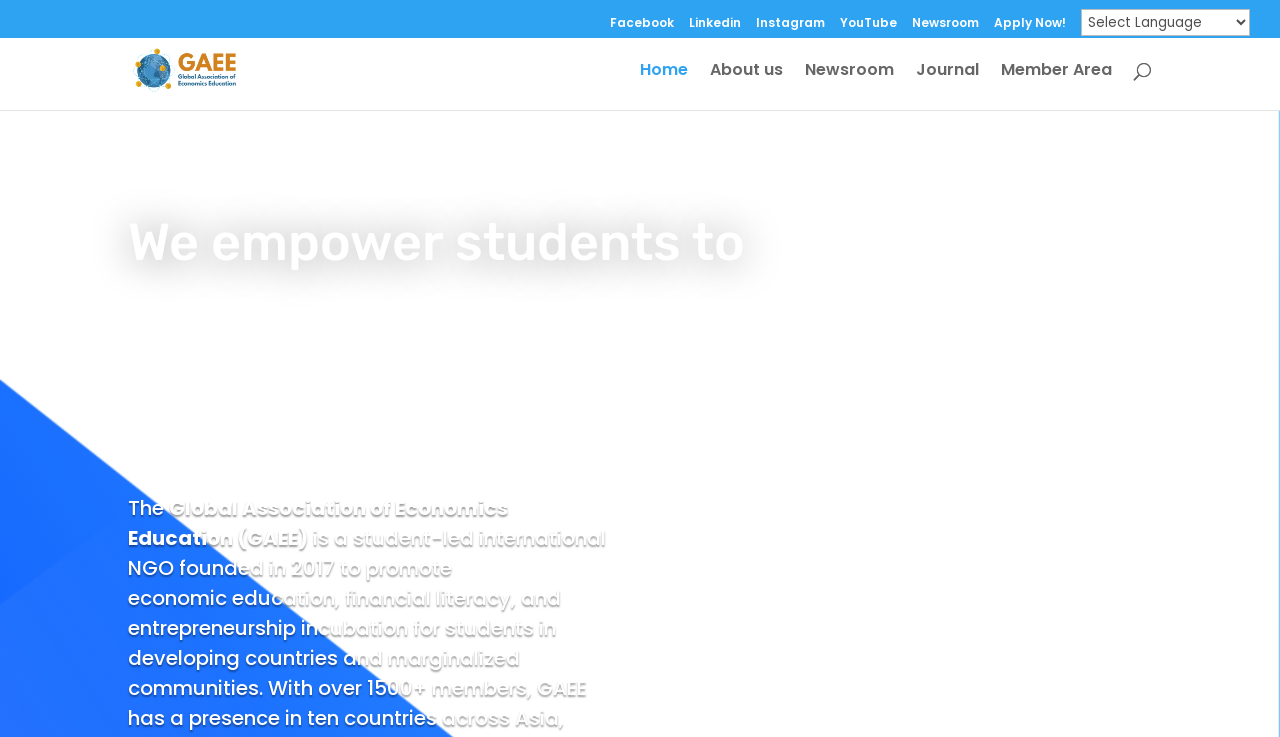Determine the bounding box coordinates for the area you should click to complete the following instruction: "Change website language".

[0.845, 0.012, 0.977, 0.049]